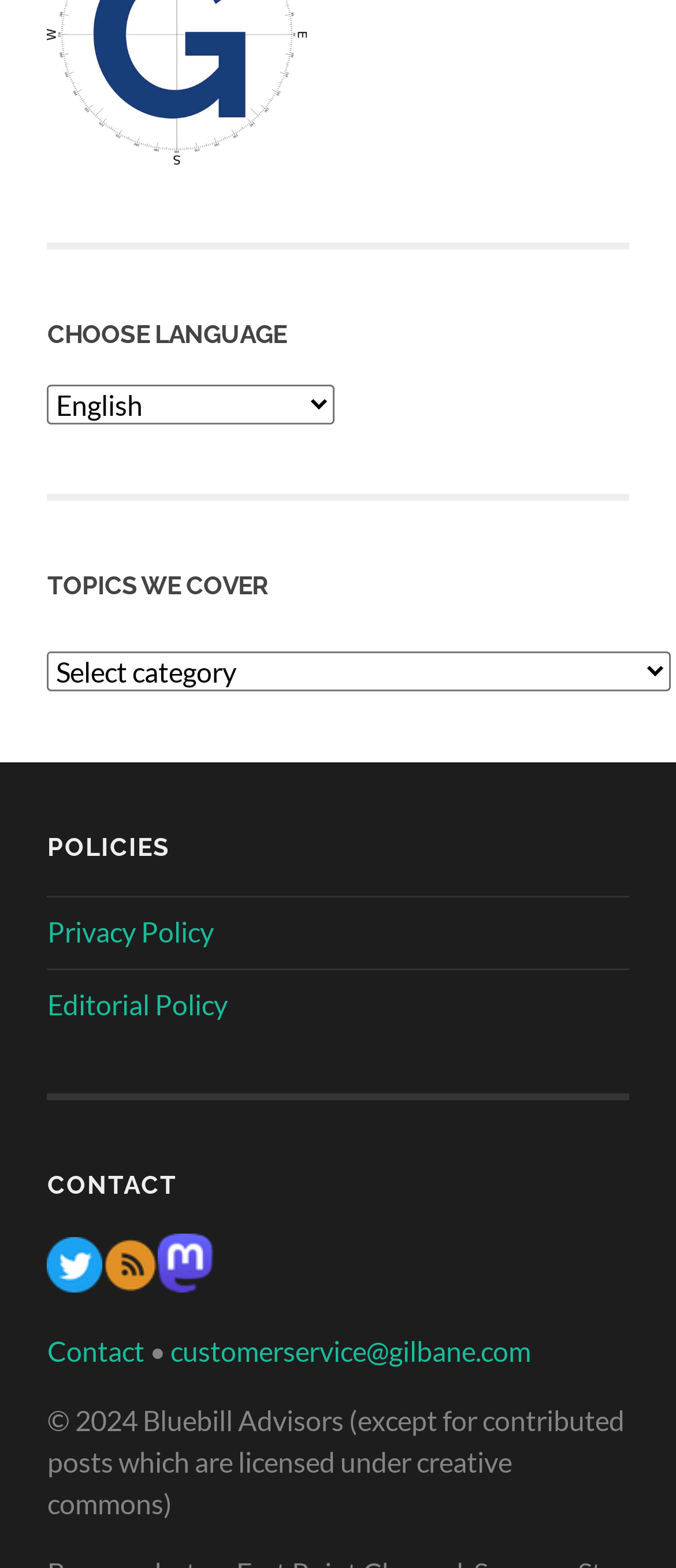Using the provided element description: "Privacy Policy", determine the bounding box coordinates of the corresponding UI element in the screenshot.

[0.07, 0.584, 0.316, 0.605]